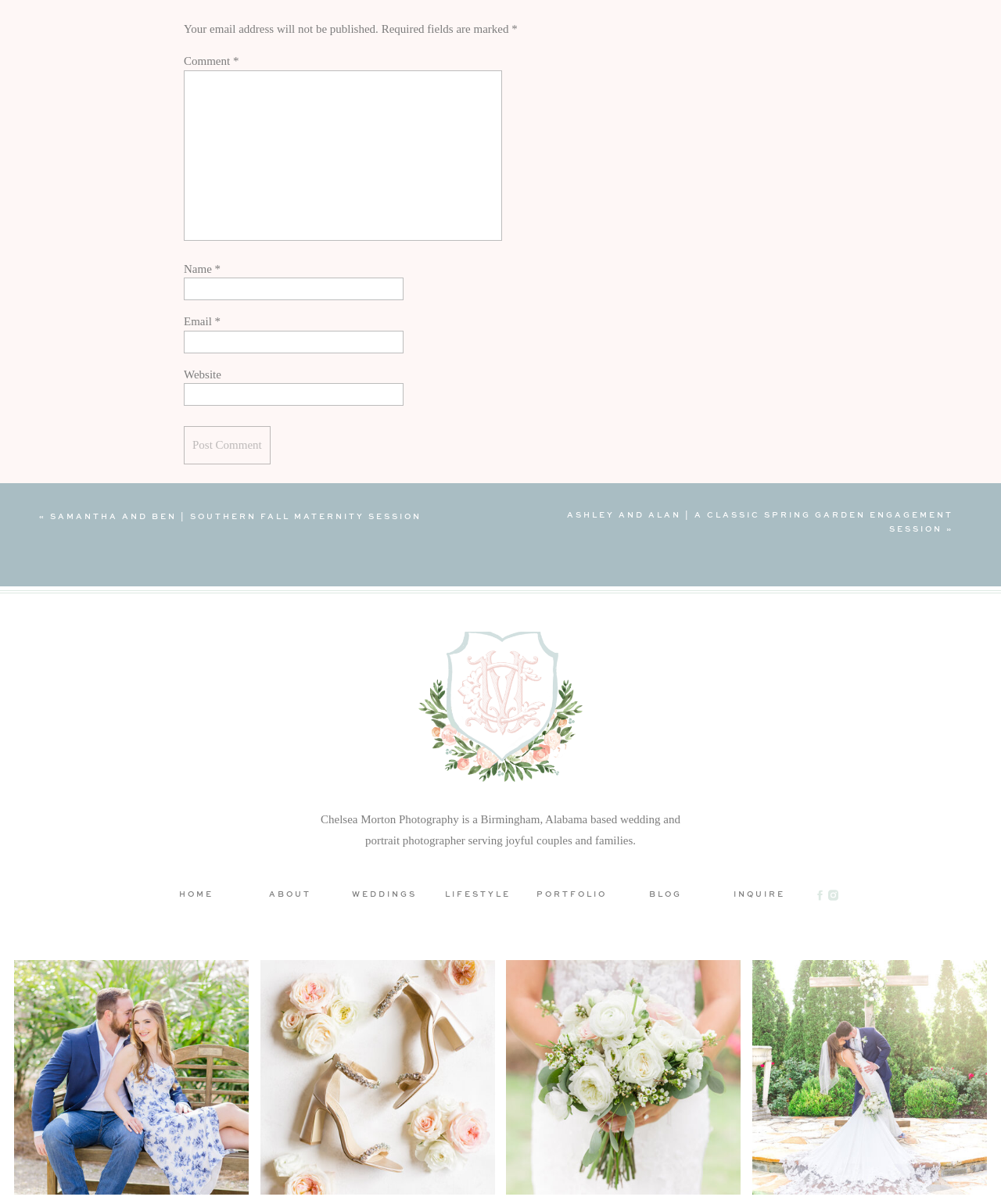Identify the bounding box coordinates of the clickable region to carry out the given instruction: "Enter your comment".

[0.184, 0.058, 0.502, 0.2]